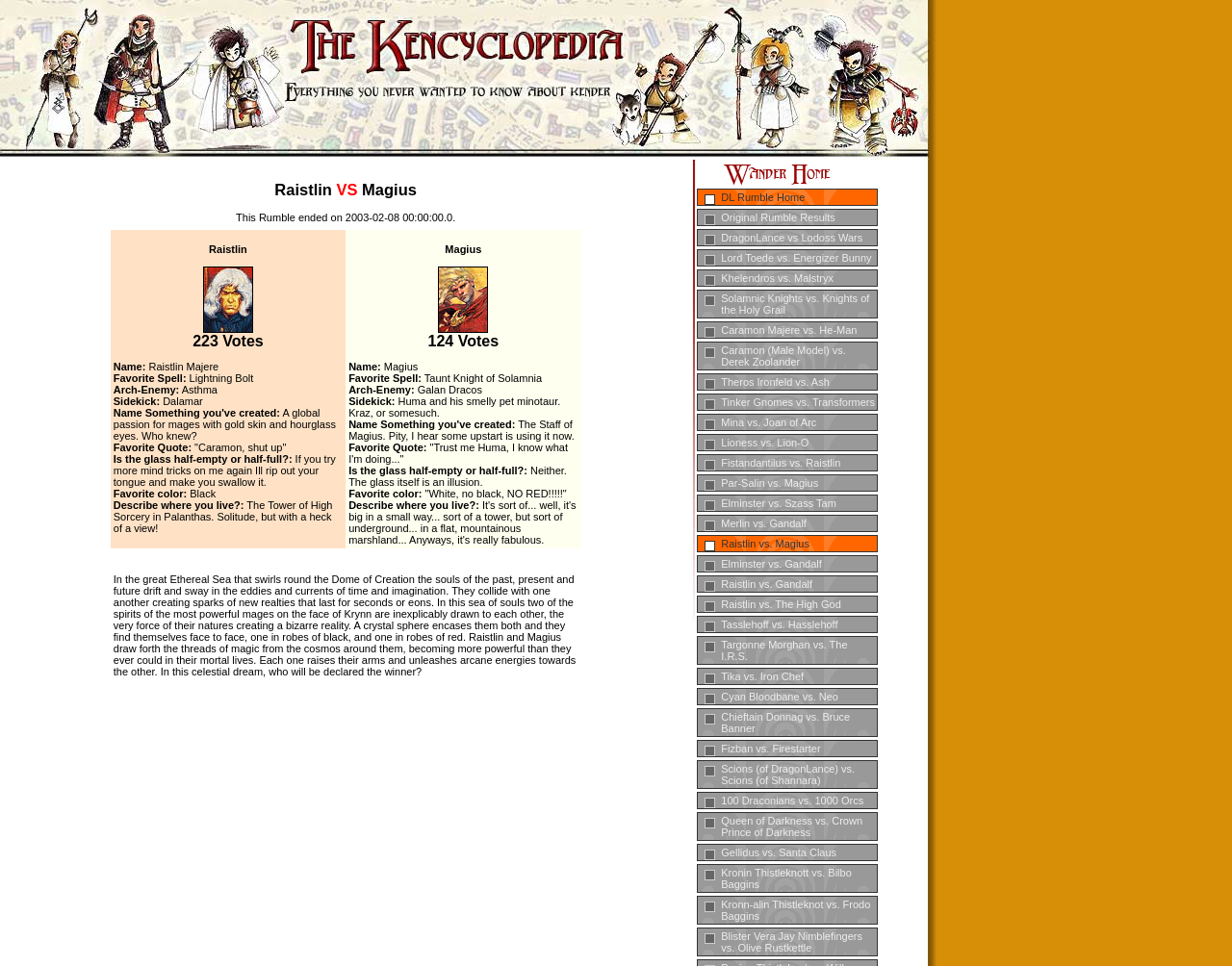Locate the bounding box coordinates of the element's region that should be clicked to carry out the following instruction: "Compare DragonLance with Lodoss Wars". The coordinates need to be four float numbers between 0 and 1, i.e., [left, top, right, bottom].

[0.566, 0.237, 0.713, 0.255]